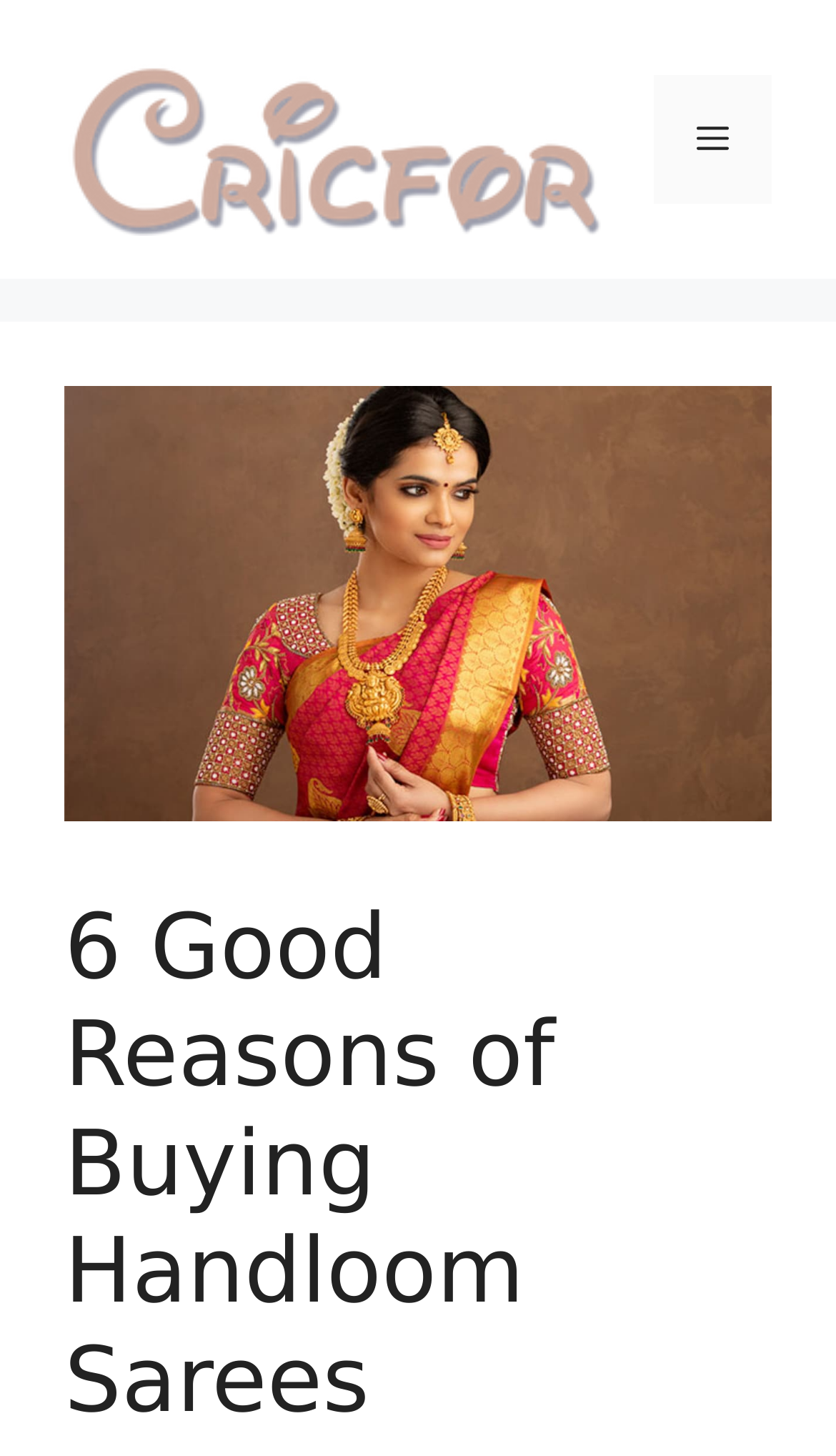How many buttons are in the navigation menu?
From the screenshot, provide a brief answer in one word or phrase.

1